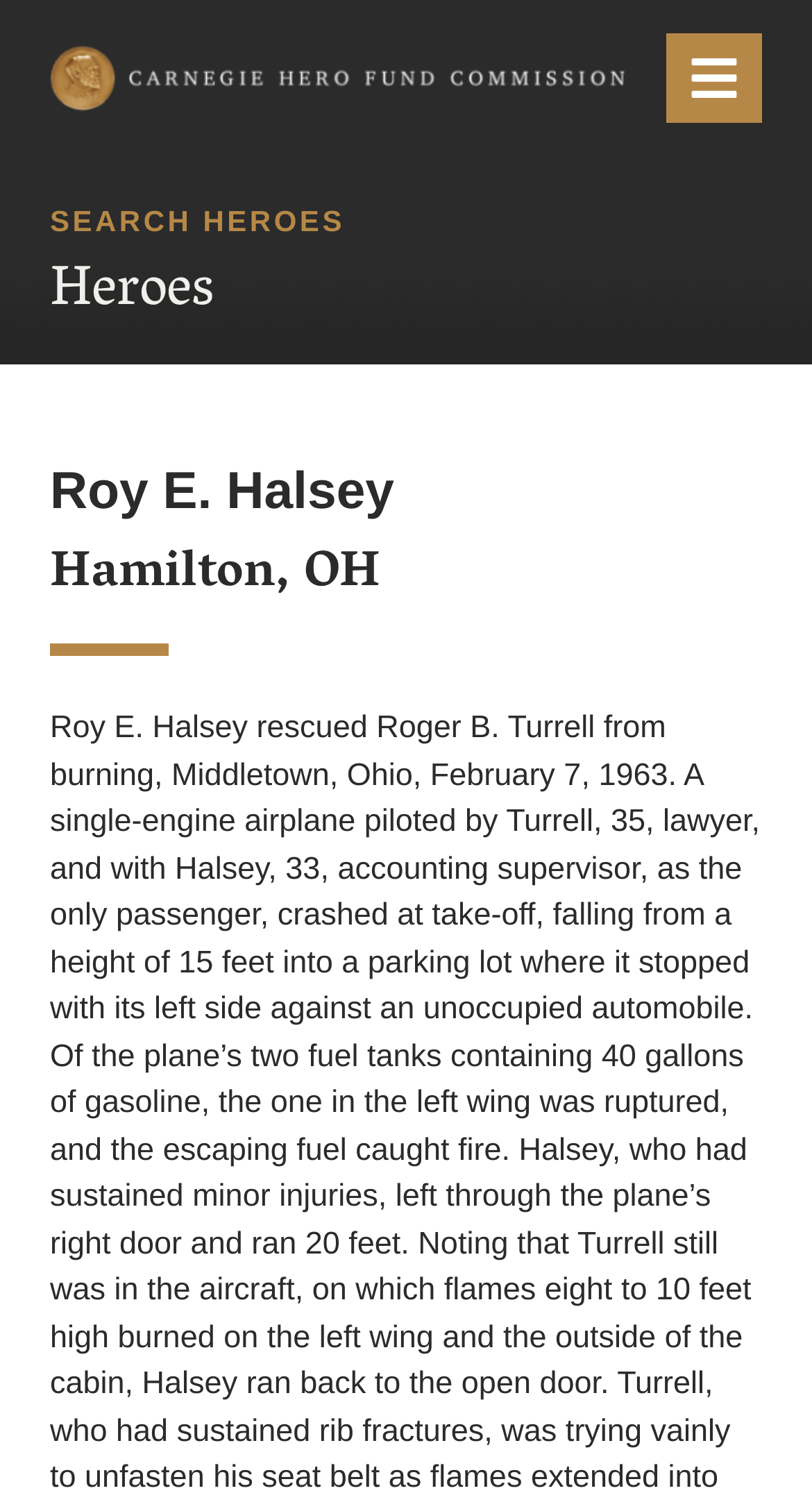Based on the image, provide a detailed response to the question:
What is the purpose of the button on the top right?

I found the answer by looking at the button element on the top right of the webpage, which has a label 'Menu' and is not expanded.